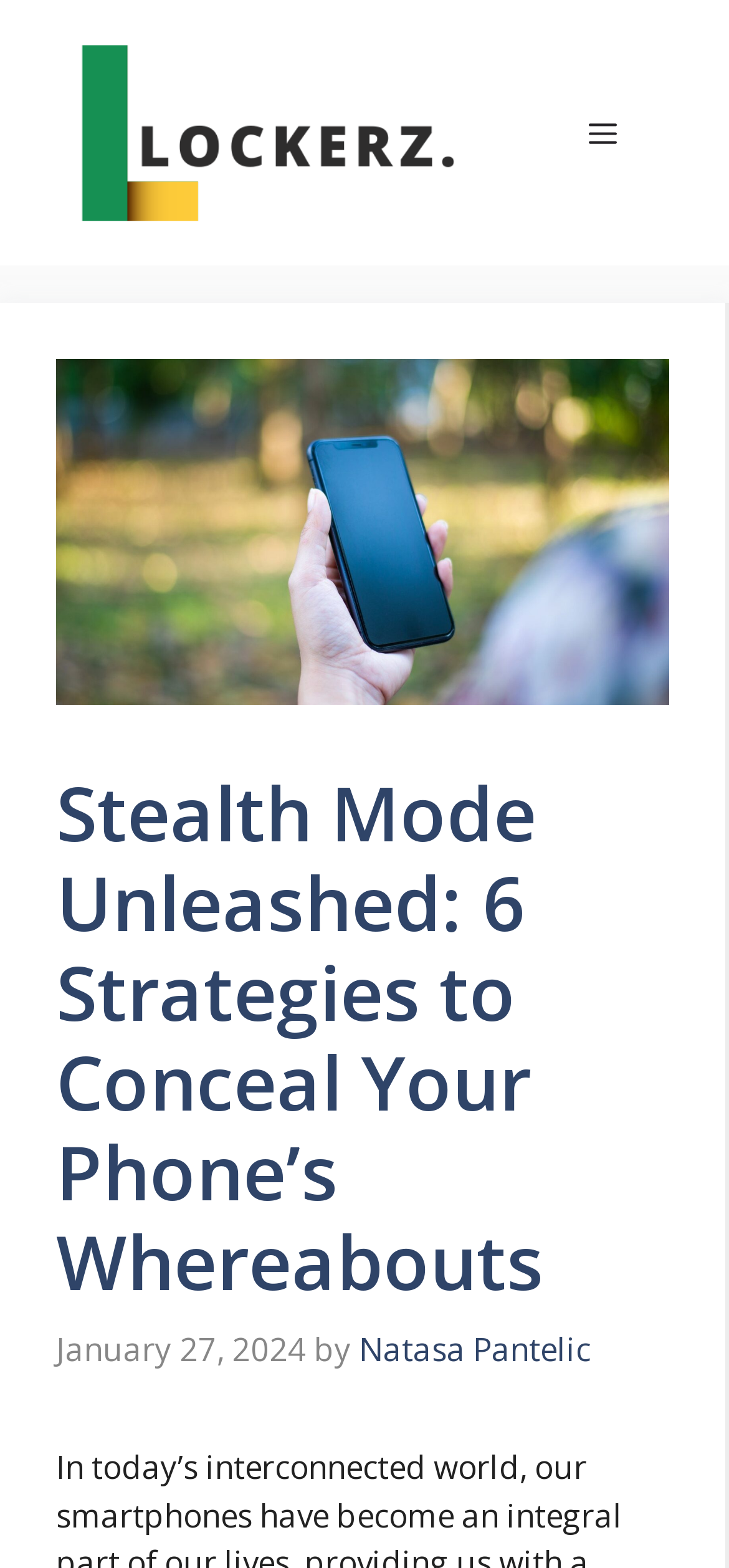Locate the bounding box of the UI element based on this description: "Natasa Pantelic". Provide four float numbers between 0 and 1 as [left, top, right, bottom].

[0.492, 0.847, 0.81, 0.875]